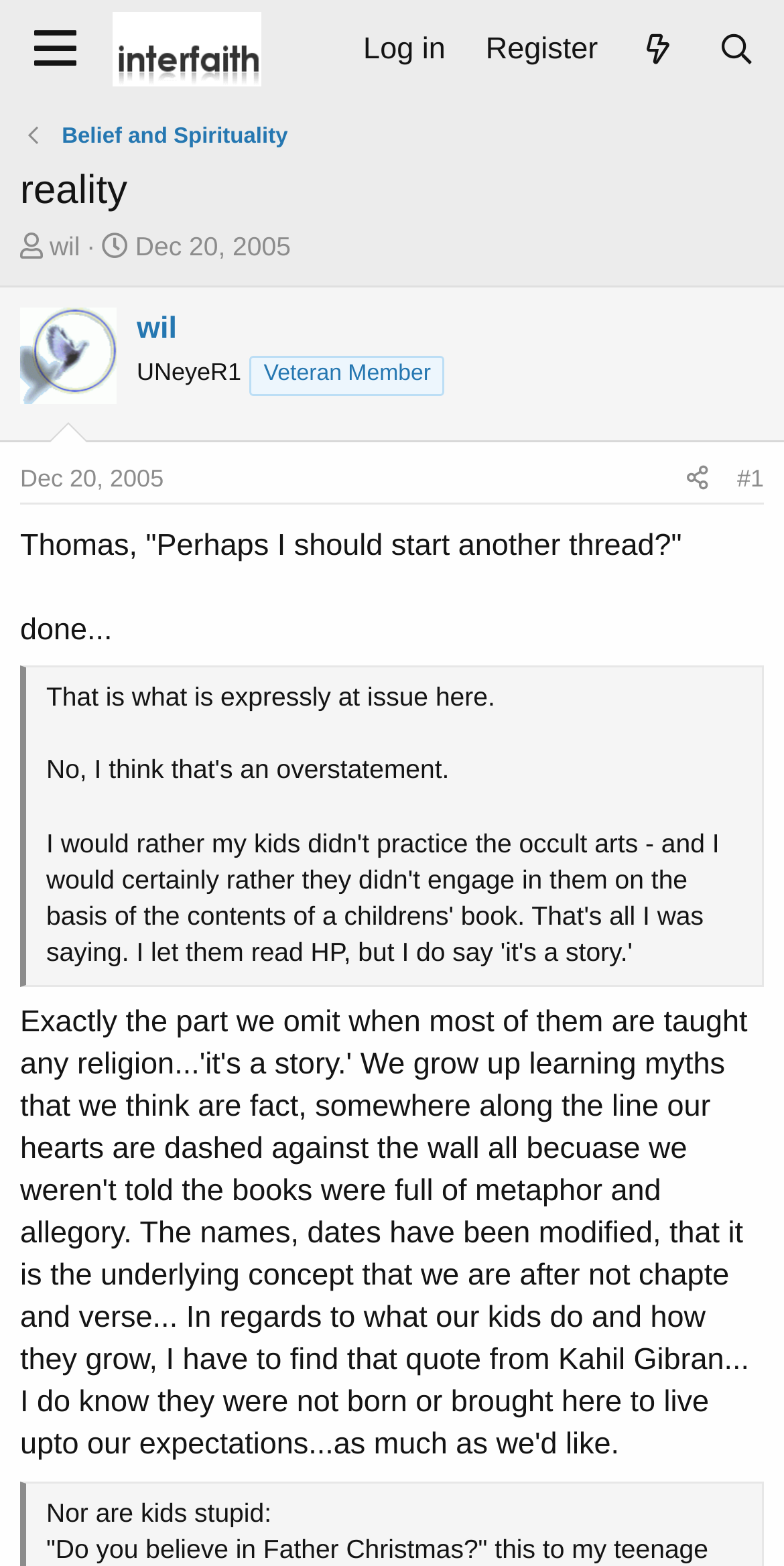Locate the bounding box coordinates of the element that should be clicked to execute the following instruction: "Search for something".

[0.889, 0.007, 0.99, 0.056]